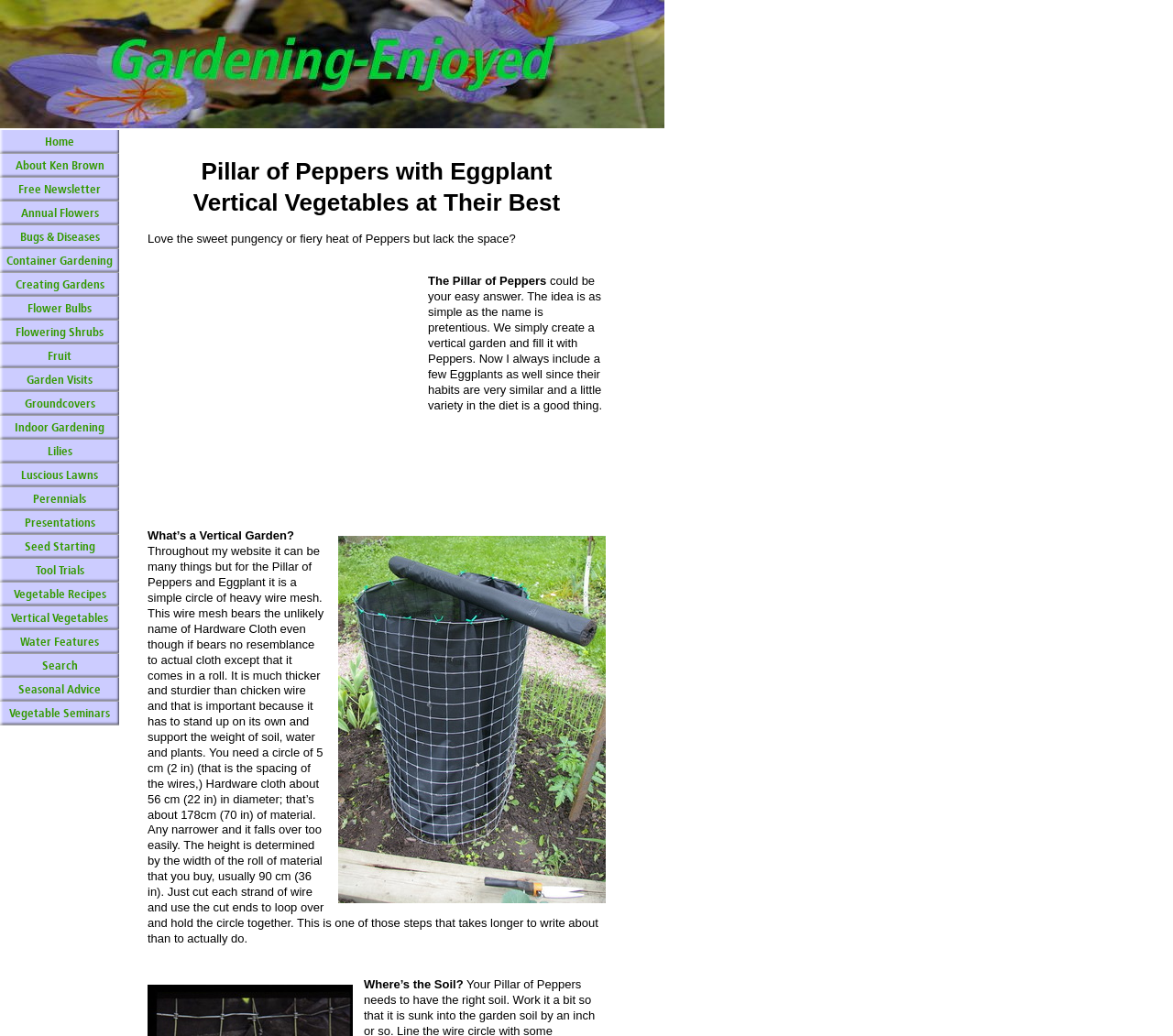Please predict the bounding box coordinates of the element's region where a click is necessary to complete the following instruction: "Search for something". The coordinates should be represented by four float numbers between 0 and 1, i.e., [left, top, right, bottom].

[0.0, 0.631, 0.102, 0.654]